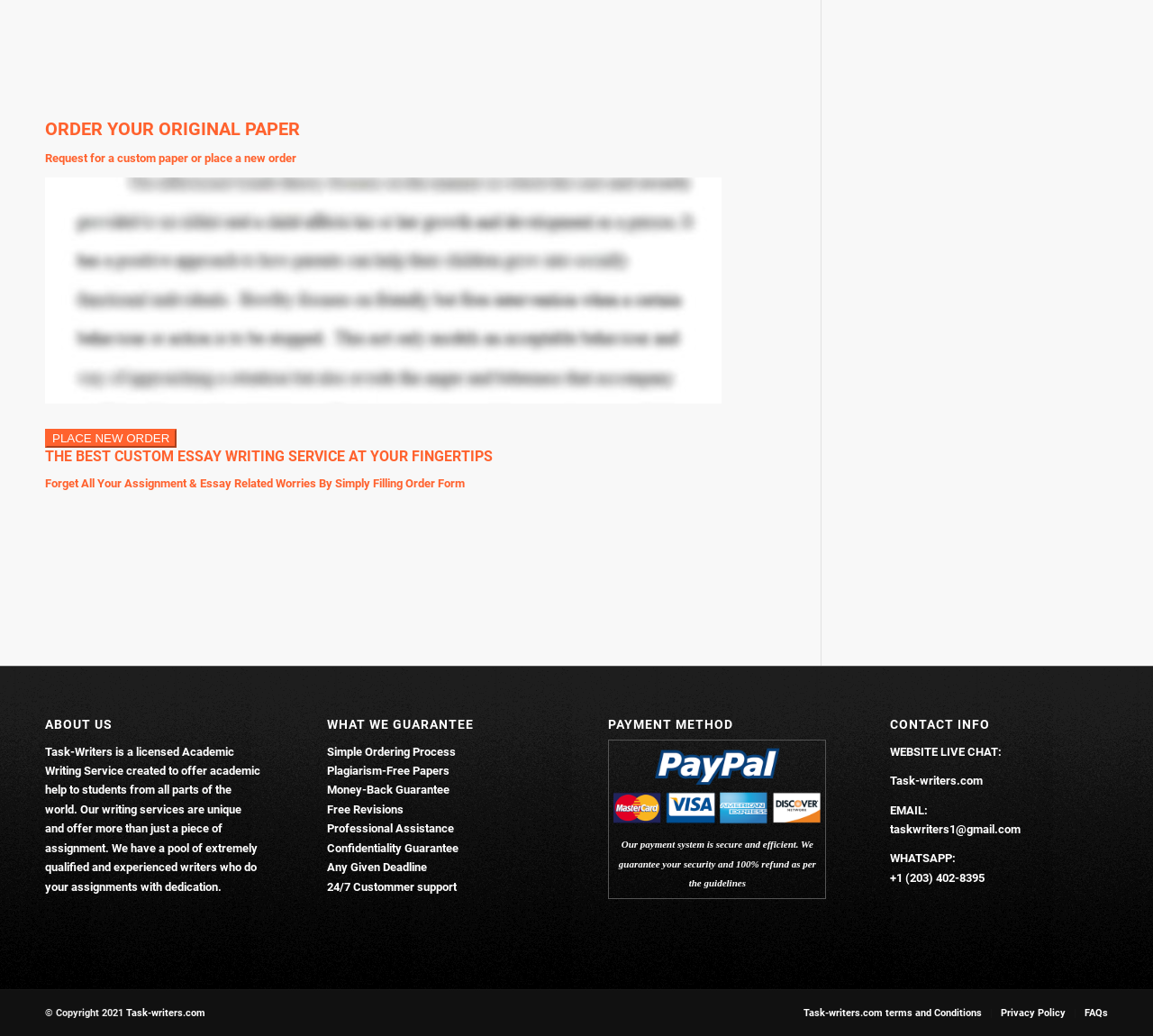Pinpoint the bounding box coordinates of the clickable element to carry out the following instruction: "Learn about assignment solutions."

[0.039, 0.379, 0.626, 0.392]